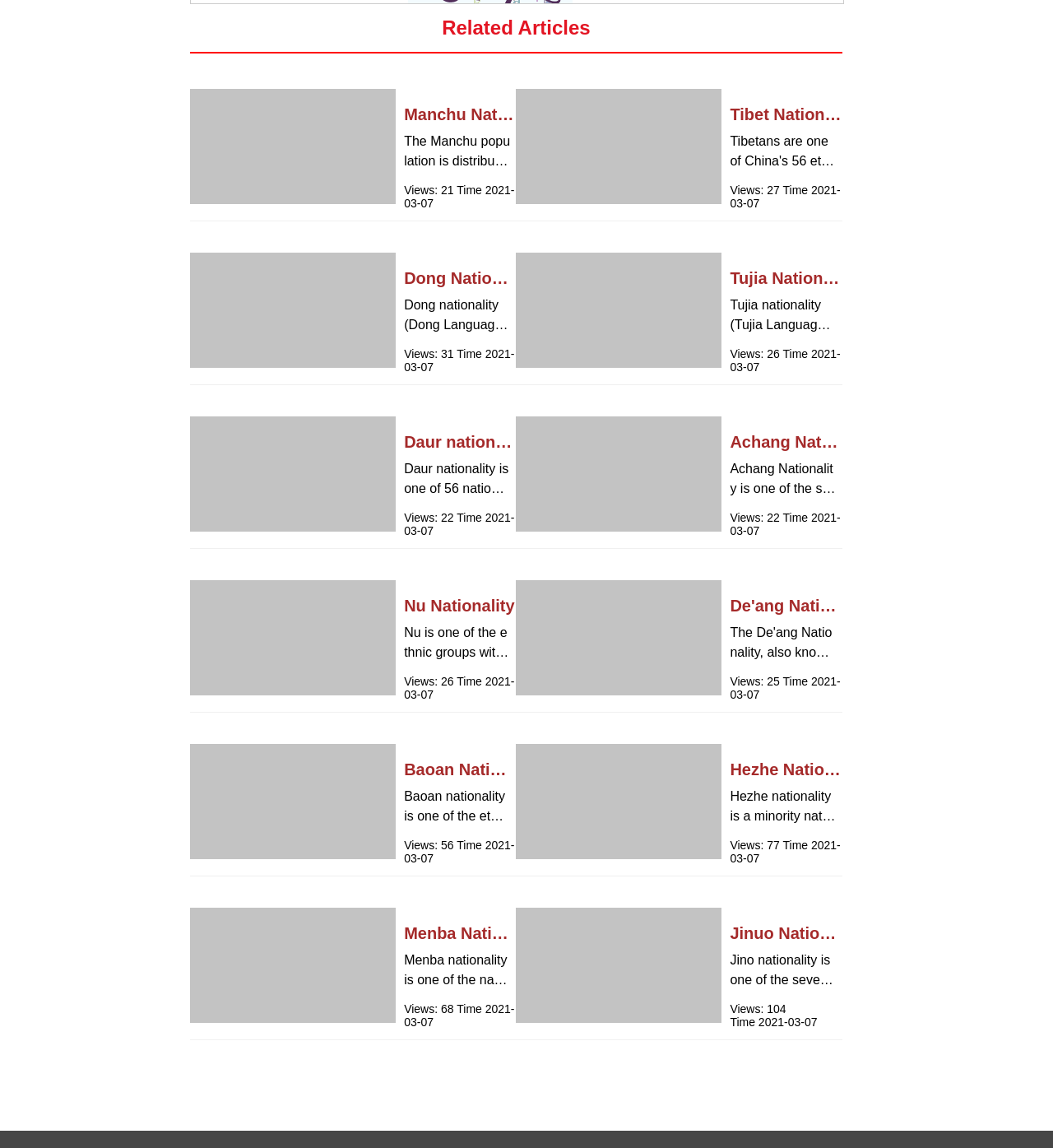What is the position of the 'Related Articles' text?
Kindly give a detailed and elaborate answer to the question.

I analyzed the bounding box coordinates of the 'Related Articles' text and found that it is located at the top-left of the webpage, with coordinates [0.42, 0.014, 0.561, 0.033].